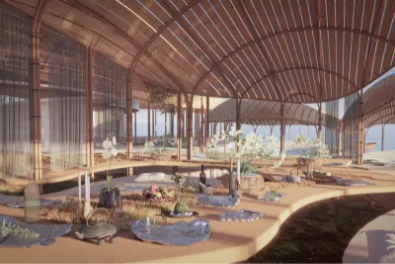Please answer the following question using a single word or phrase: 
Is the atmosphere in the space airy?

Yes